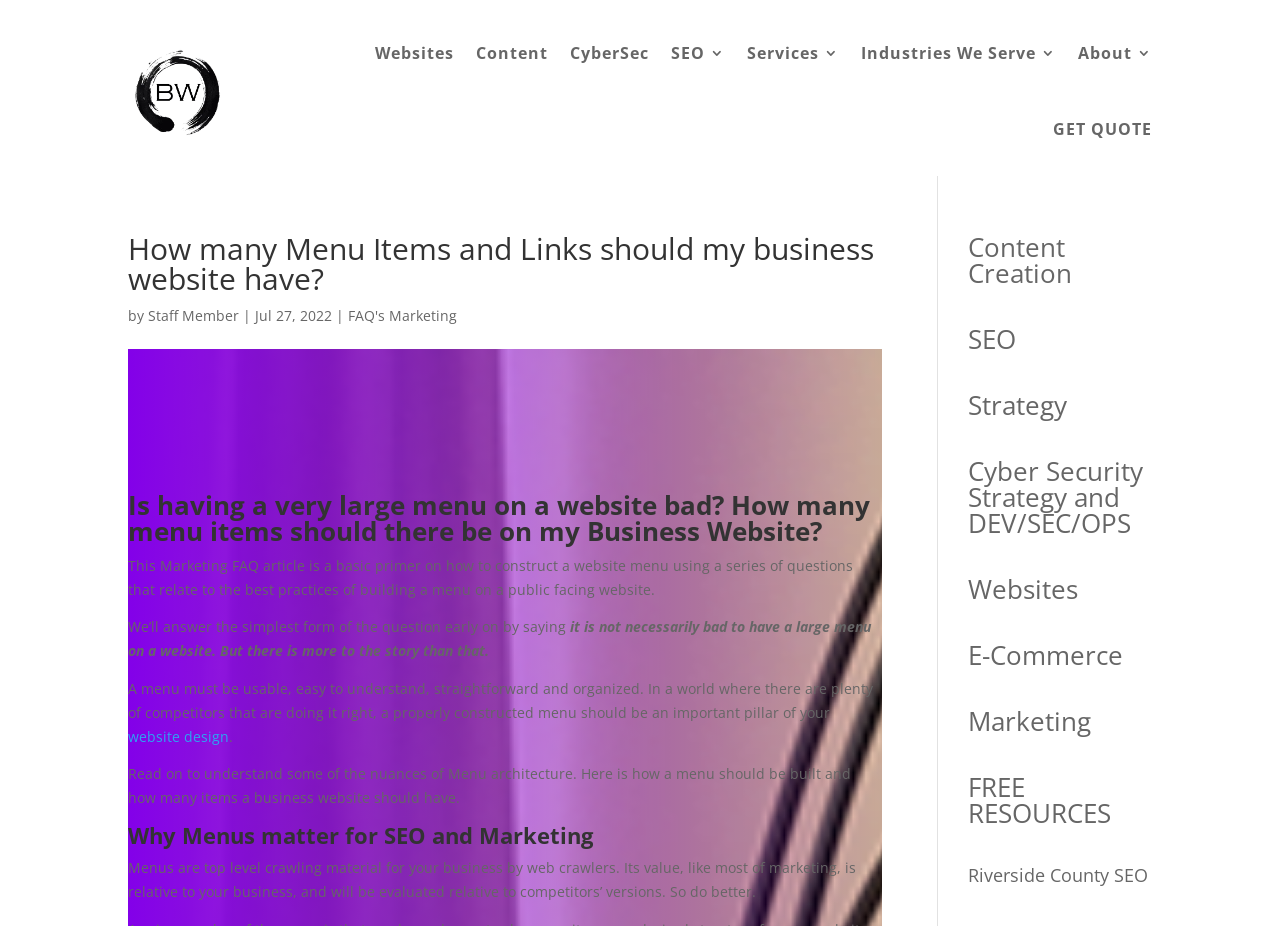What is the importance of menus for SEO and marketing?
Carefully analyze the image and provide a detailed answer to the question.

The importance of menus for SEO and marketing is mentioned in the heading 'Why Menus matter for SEO and Marketing' and the subsequent text, which states that menus are top level crawling material for web crawlers and their value is relative to competitors' versions.